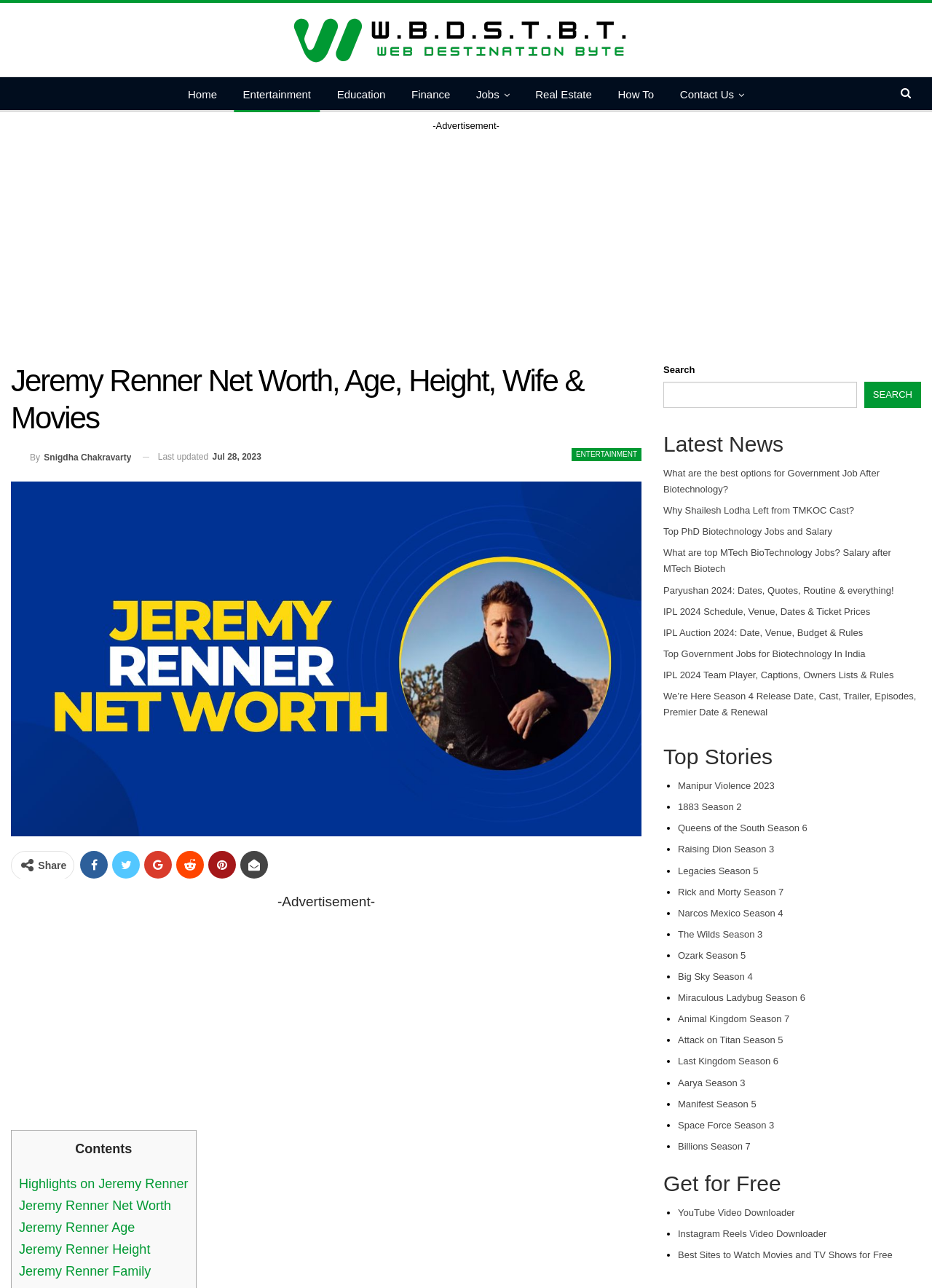Please find the bounding box coordinates of the element that must be clicked to perform the given instruction: "Share the article". The coordinates should be four float numbers from 0 to 1, i.e., [left, top, right, bottom].

[0.041, 0.667, 0.071, 0.676]